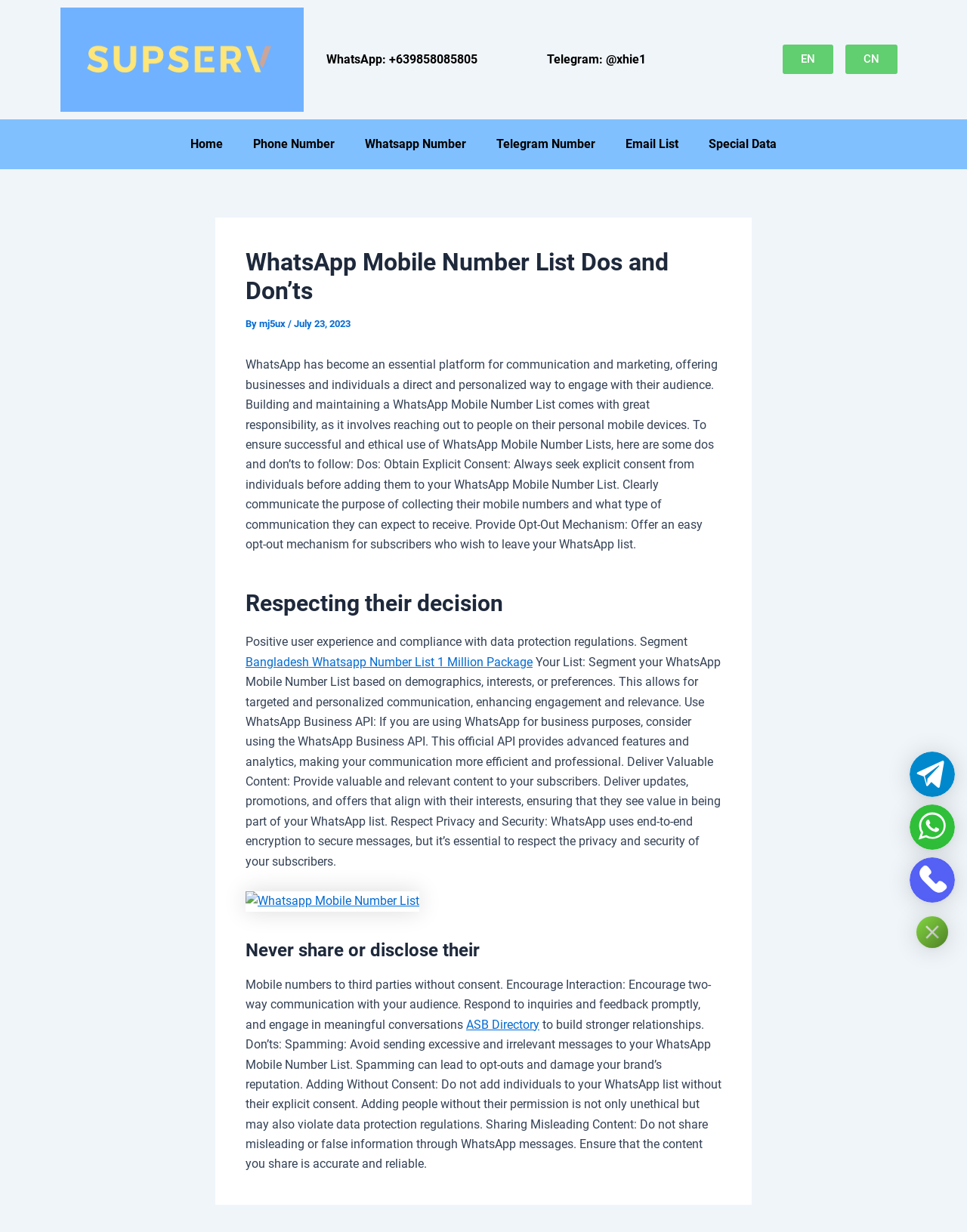Show the bounding box coordinates of the region that should be clicked to follow the instruction: "Click the Post Comment button."

None